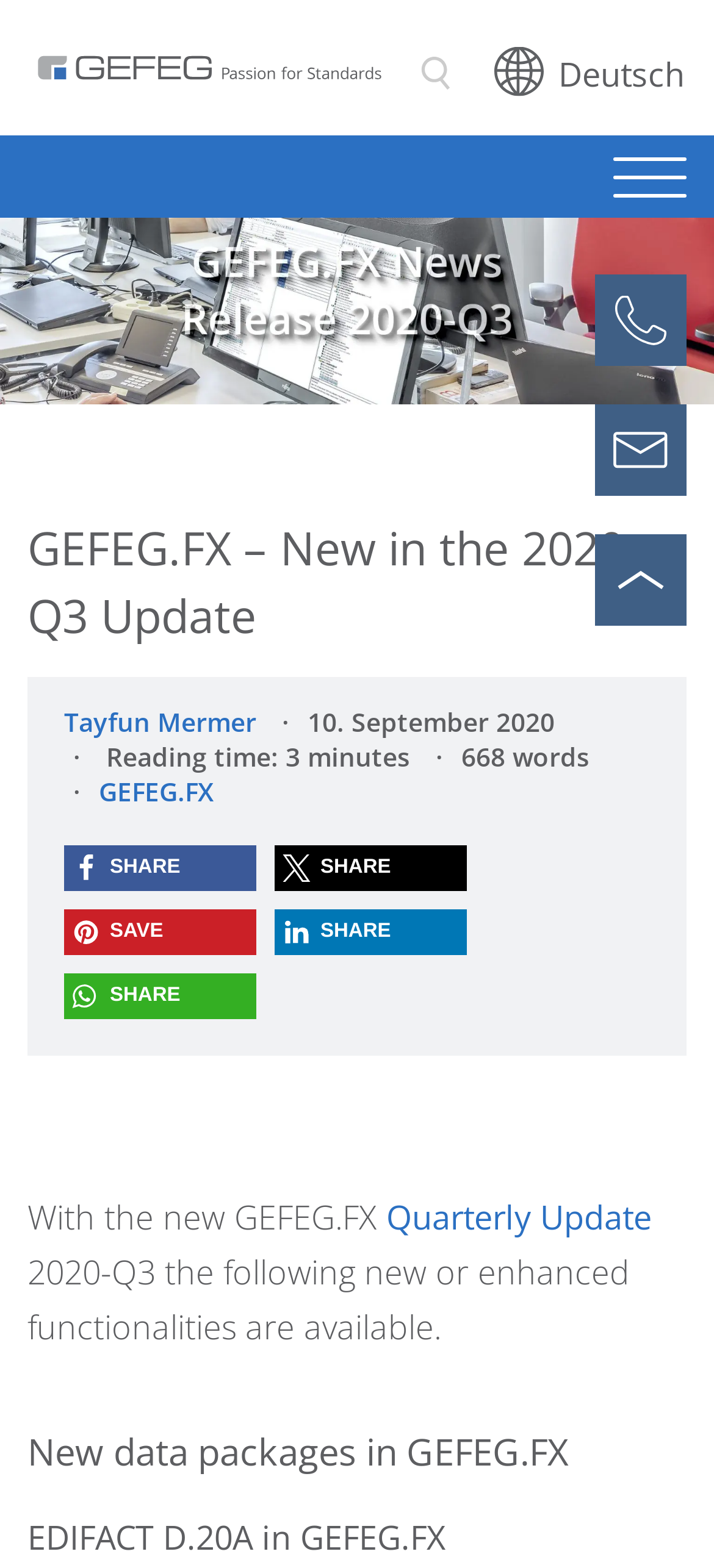Please identify the coordinates of the bounding box that should be clicked to fulfill this instruction: "Search for something".

[0.562, 0.029, 0.651, 0.065]